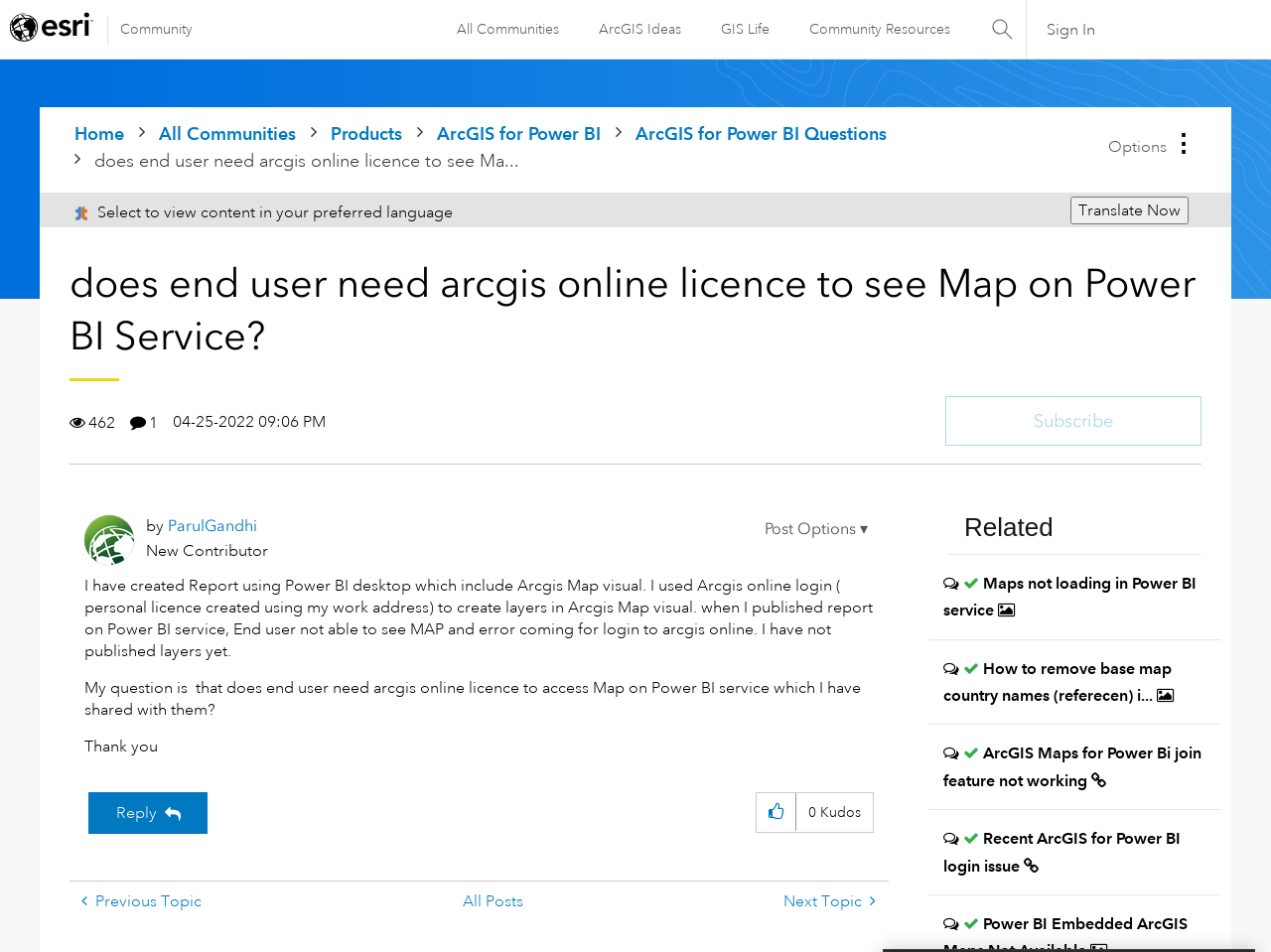Given the webpage screenshot, identify the bounding box of the UI element that matches this description: "All Communities".

[0.344, 0.0, 0.455, 0.06]